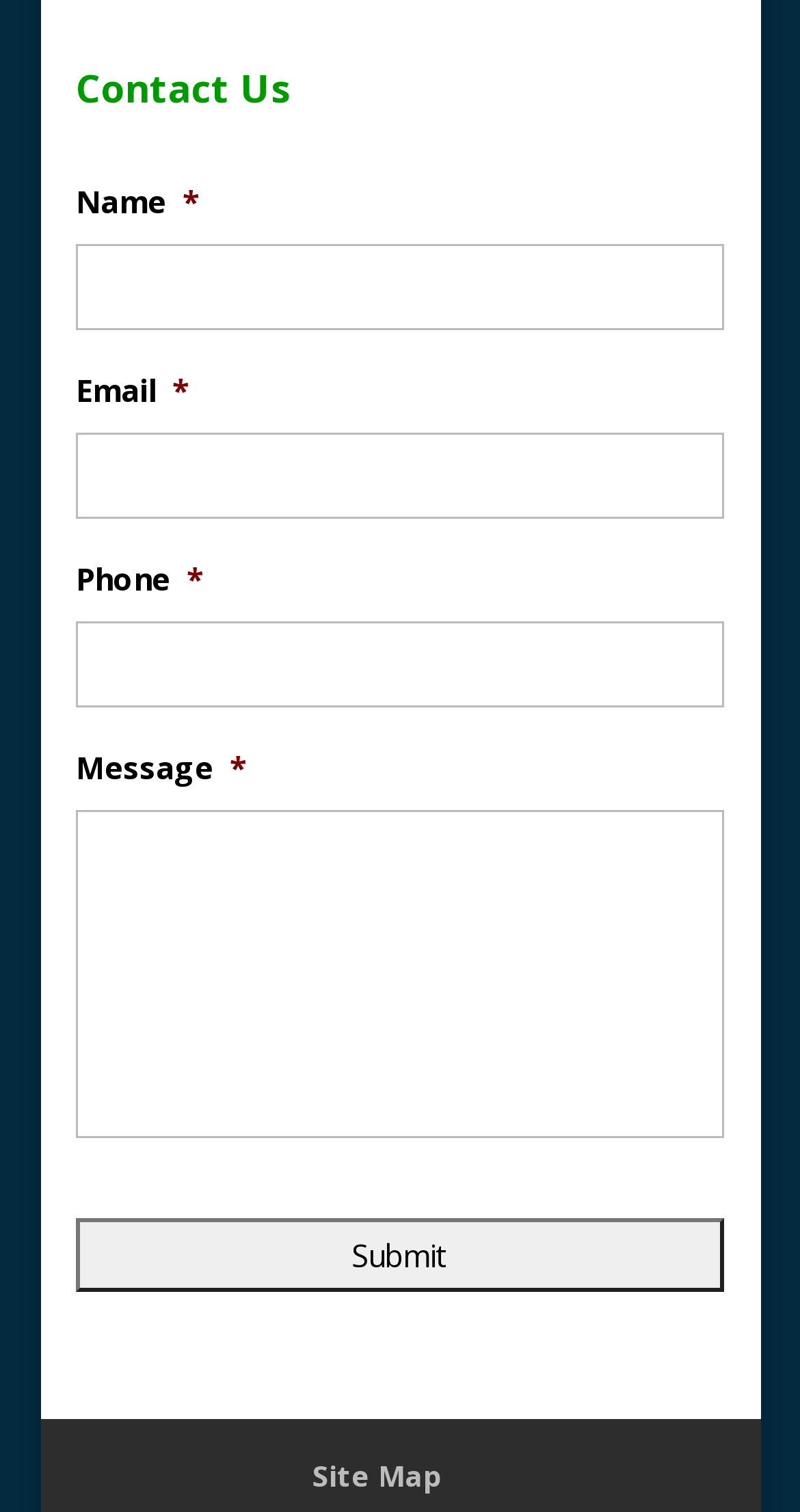What is the link at the bottom of the page for?
Respond to the question with a well-detailed and thorough answer.

The link at the bottom of the page is labeled 'Site Map', implying that it leads to a page that provides a map or overview of the website's structure and content.